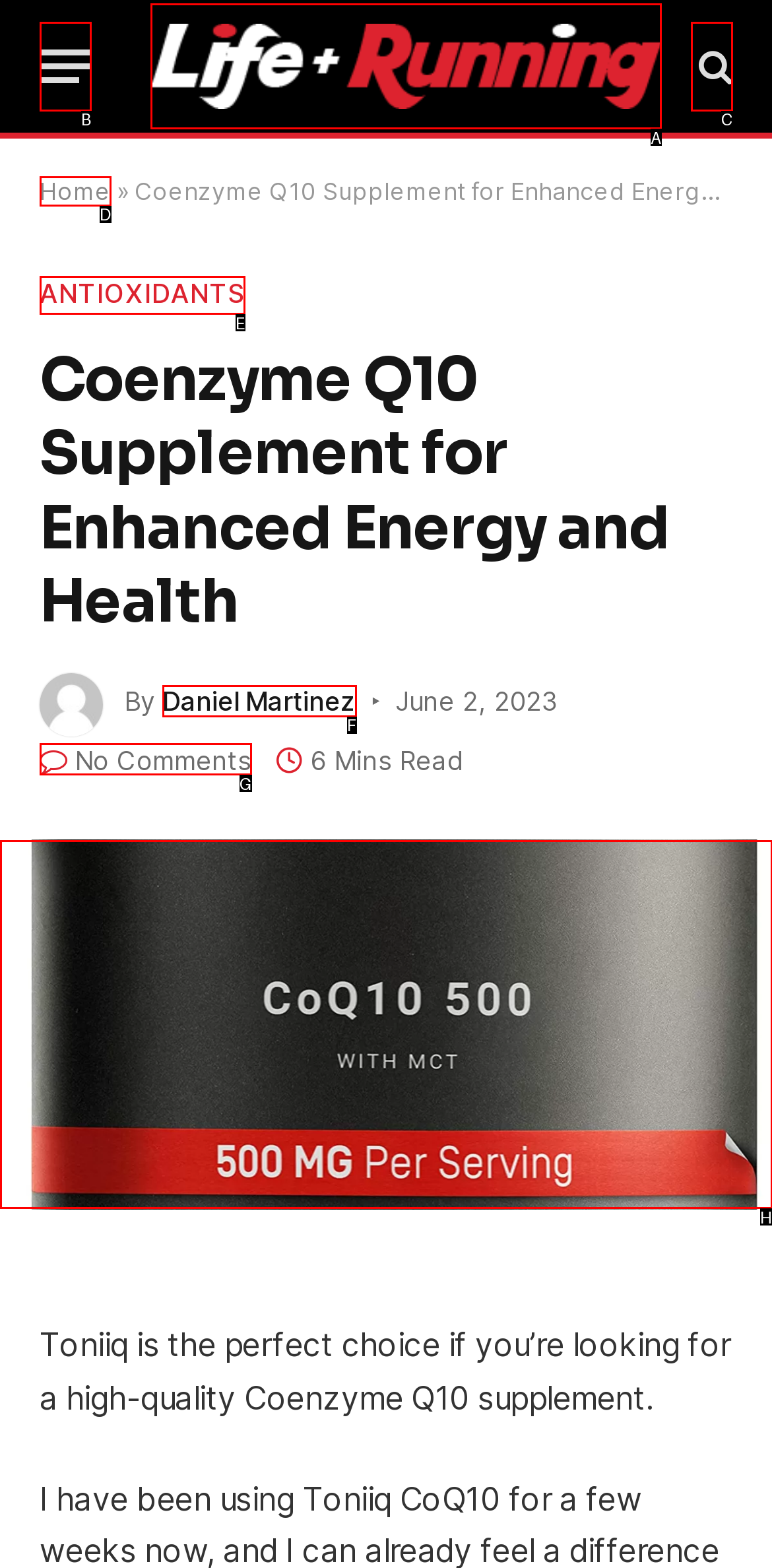Identify the HTML element to click to execute this task: View the Coenzyme Q10 supplement details Respond with the letter corresponding to the proper option.

H